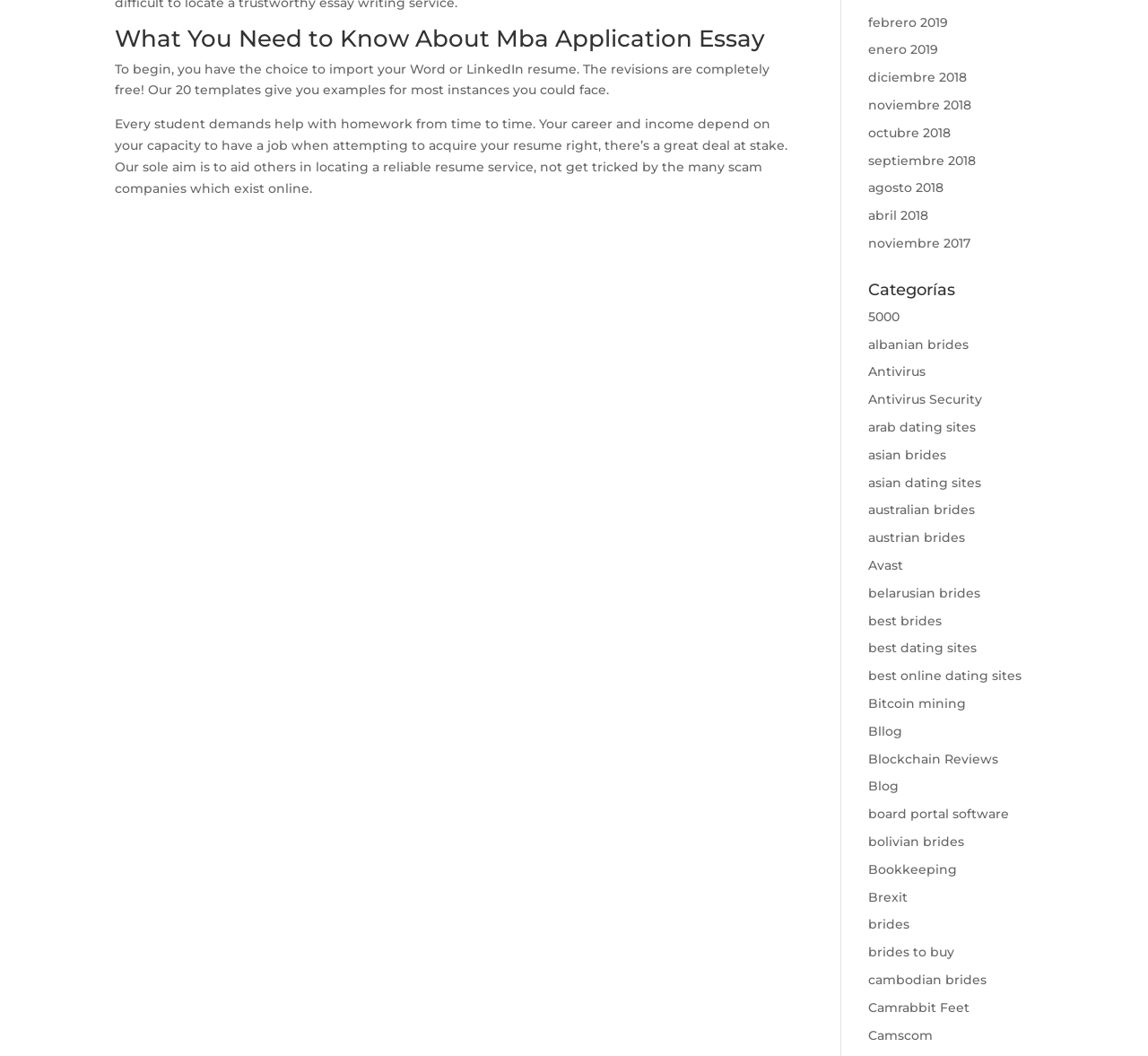What is the tone of the webpage?
Look at the image and answer the question with a single word or phrase.

Informative